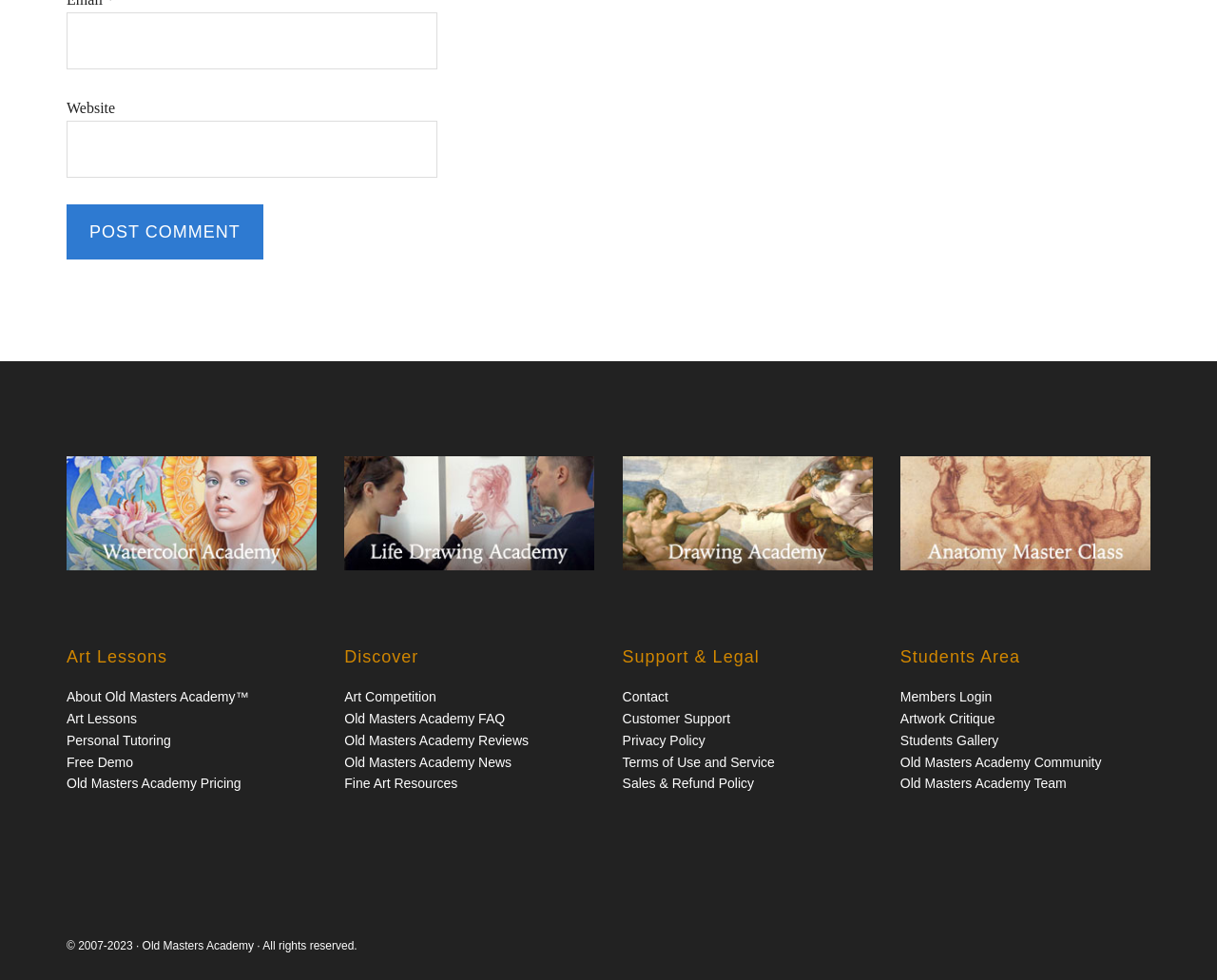Locate the bounding box of the UI element based on this description: "Contact". Provide four float numbers between 0 and 1 as [left, top, right, bottom].

[0.511, 0.704, 0.549, 0.719]